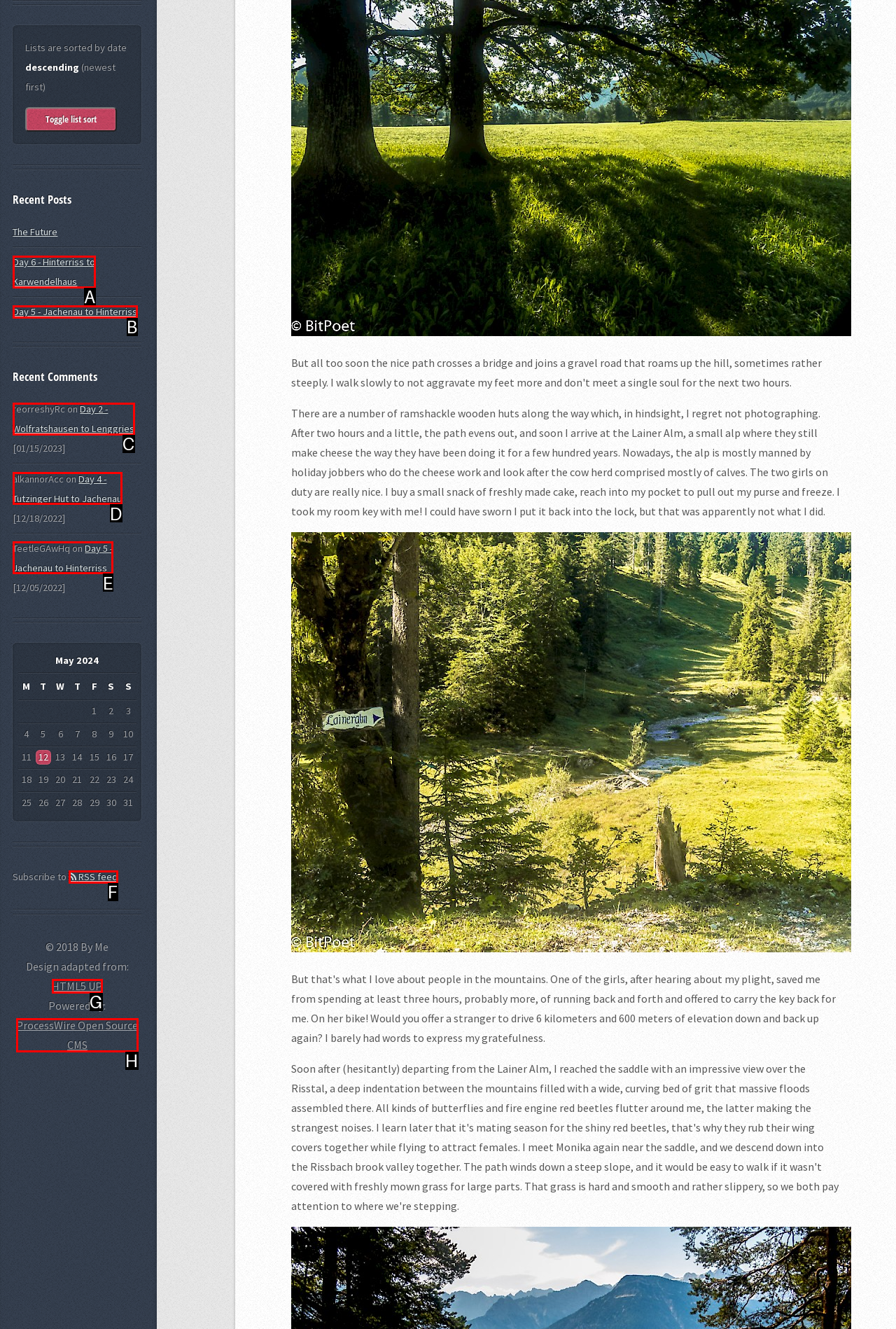Select the letter that corresponds to the UI element described as: ProcessWire Open Source CMS
Answer by providing the letter from the given choices.

H